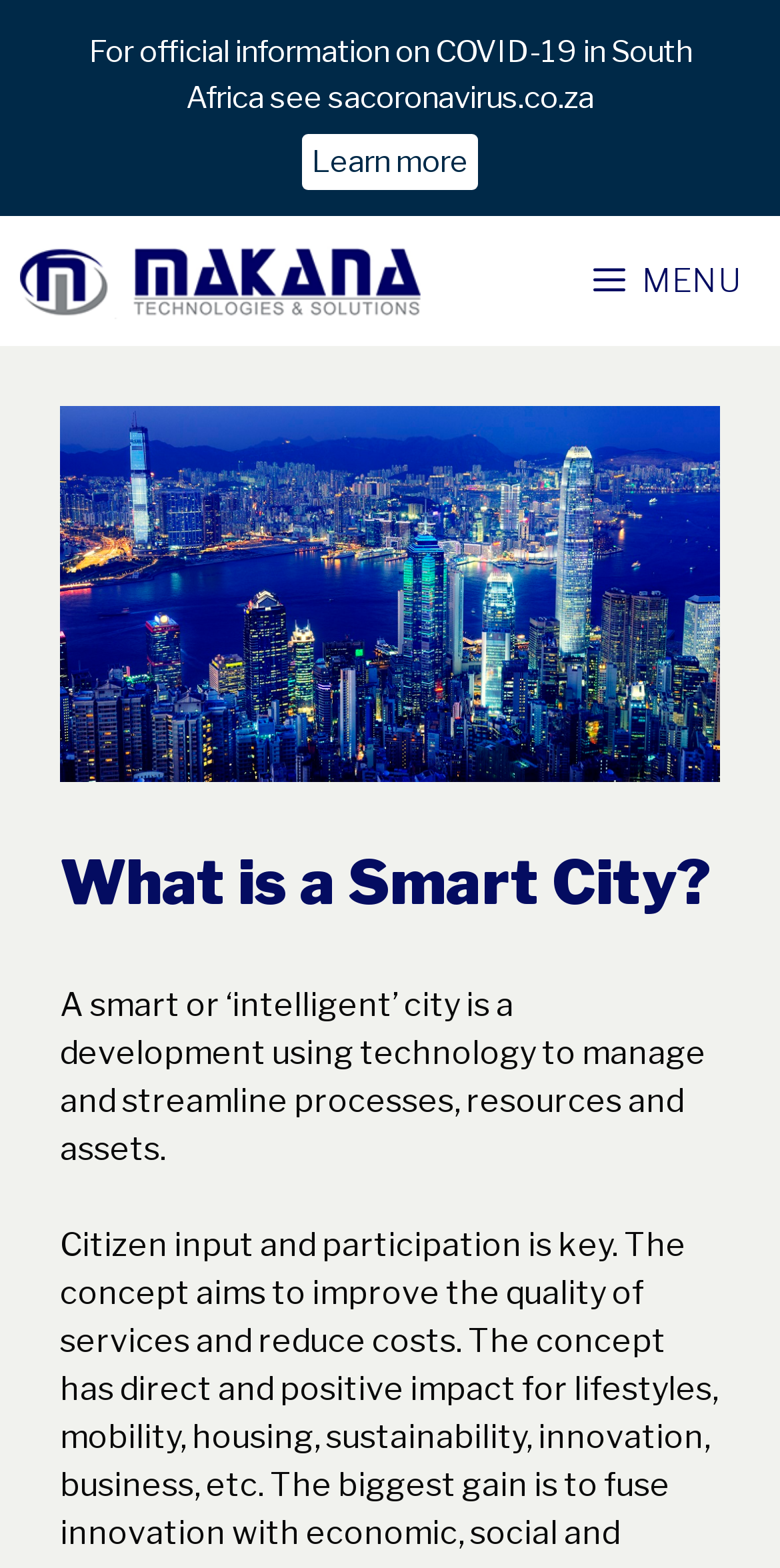Give an in-depth explanation of the webpage layout and content.

The webpage is about the concept of a Smart City, with the title "What is a Smart City?" prominently displayed at the top. At the very top, there is a navigation bar labeled "Primary" that spans the entire width of the page. Within this navigation bar, there is a link to "Makana Technologies and Solutions" on the left side, accompanied by an image of the same name. On the right side of the navigation bar, there is a button with a menu icon and the text "MENU".

Below the navigation bar, there is a large image that takes up most of the width of the page, depicting urban buildings in a smart city setting. Above this image, there is a header section labeled "Content" that contains the main title "What is a Smart City?".

The main content of the page is a paragraph of text that explains what a smart city is, describing it as a development that uses technology to manage and streamline processes, resources, and assets. This text is positioned below the header section and above the image.

At the very bottom of the page, there is a small section with a message about COVID-19 in South Africa, providing a link to an official website for more information. Next to this message, there is a "Learn more" link.